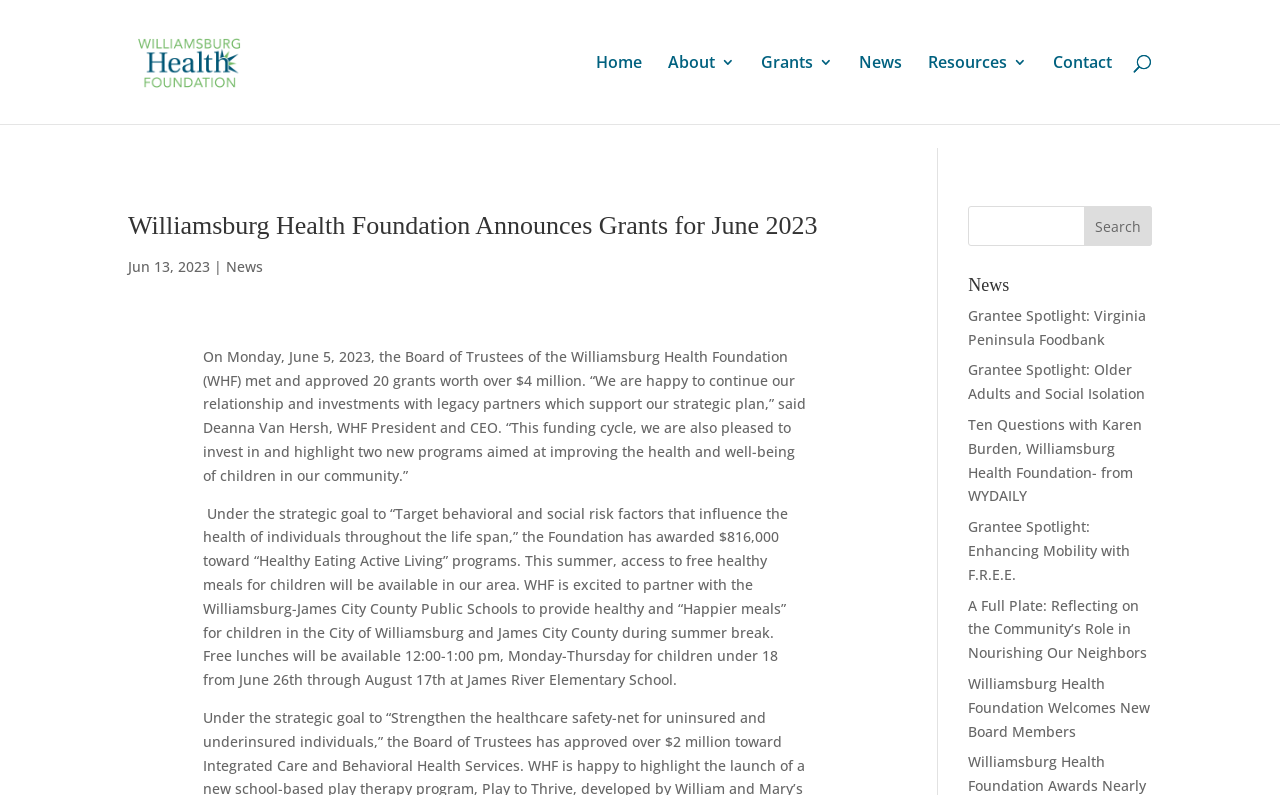Specify the bounding box coordinates of the area that needs to be clicked to achieve the following instruction: "Click on the Grantee Spotlight: Virginia Peninsula Foodbank link".

[0.756, 0.385, 0.895, 0.438]